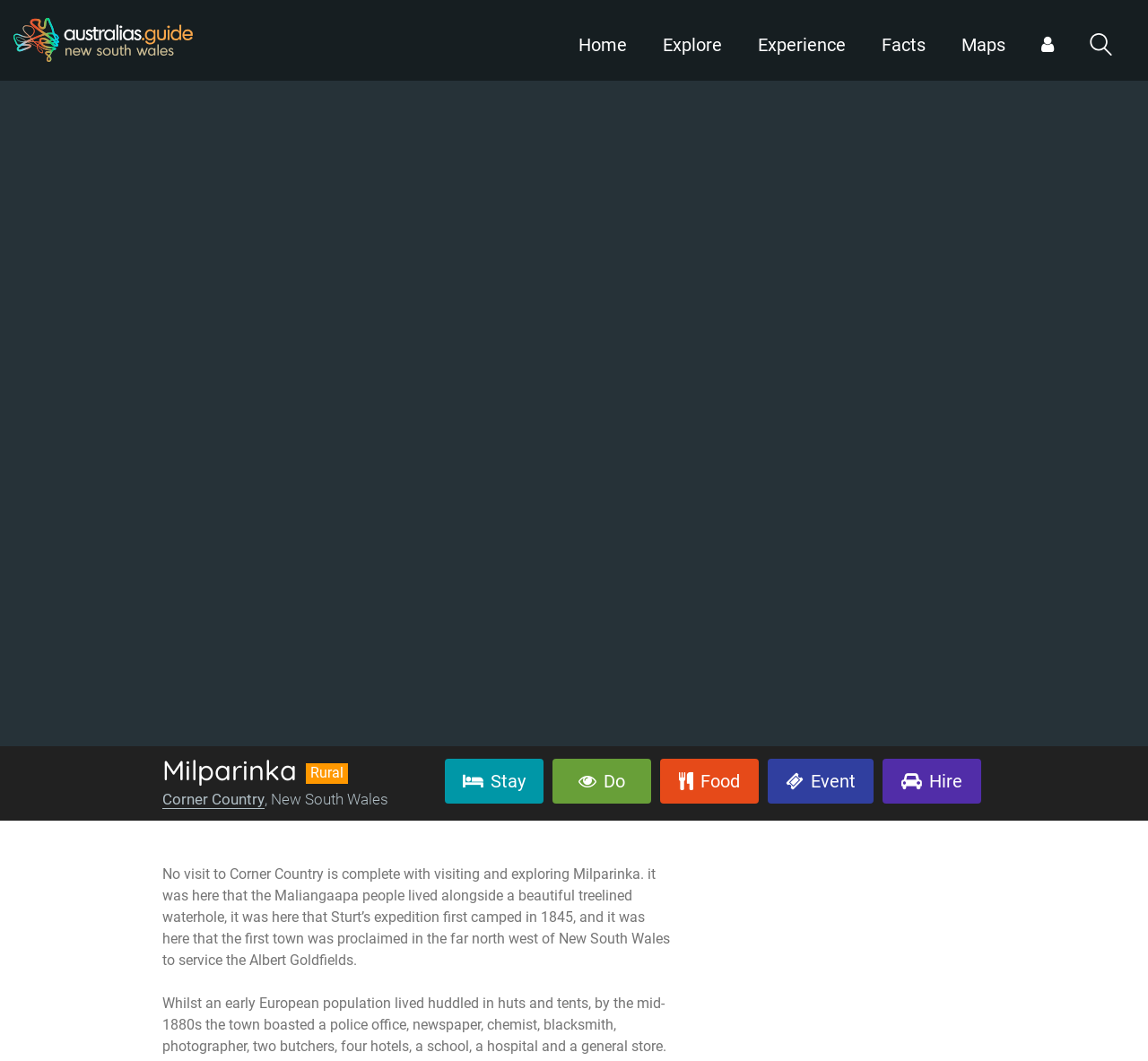What is the name of the rural town in Corner Country?
Utilize the image to construct a detailed and well-explained answer.

The webpage has a heading 'Milparinka' and an image with the same name, indicating that Milparinka is the name of the rural town in Corner Country.